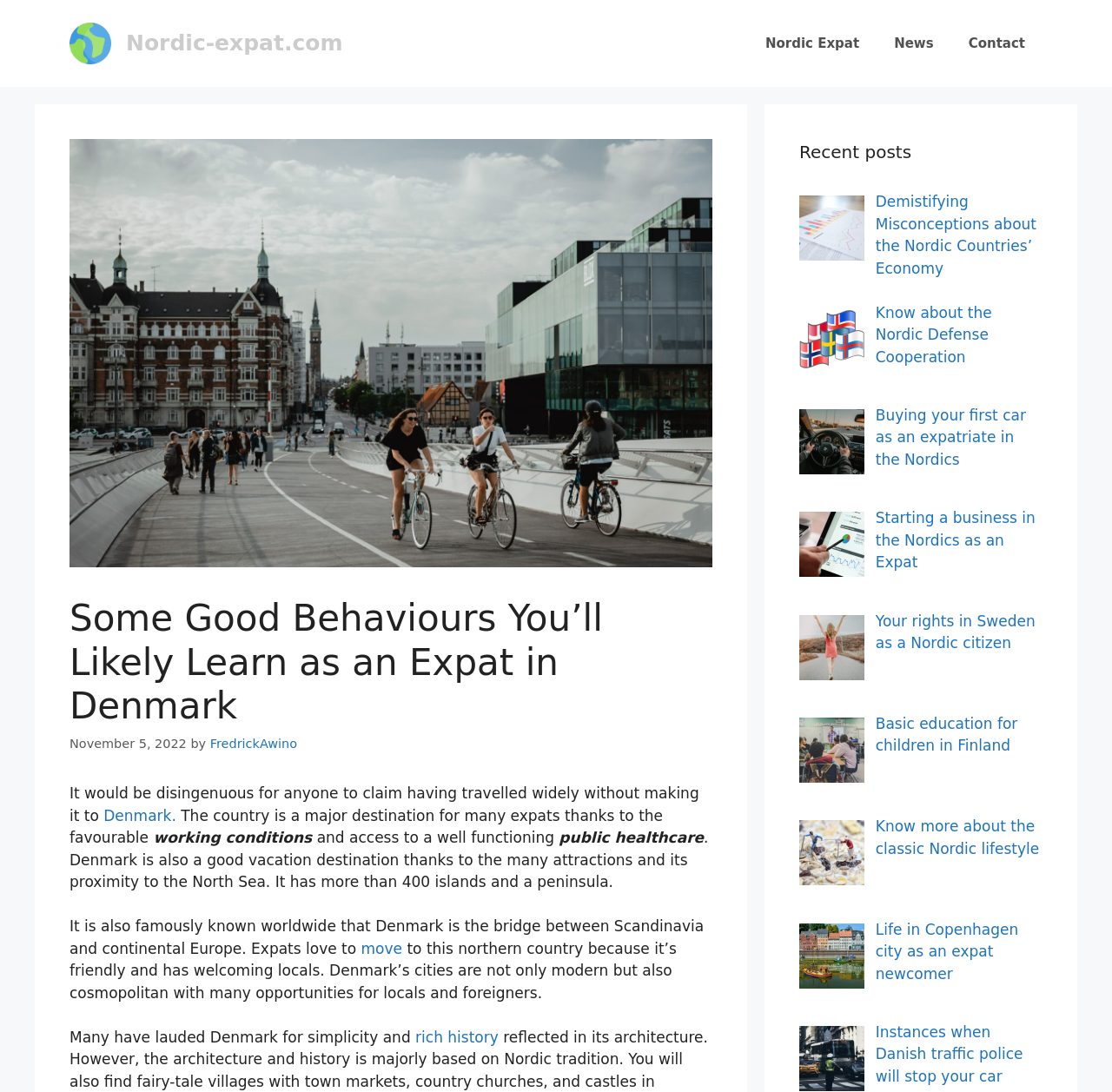Determine which piece of text is the heading of the webpage and provide it.

Some Good Behaviours You’ll Likely Learn as an Expat in Denmark